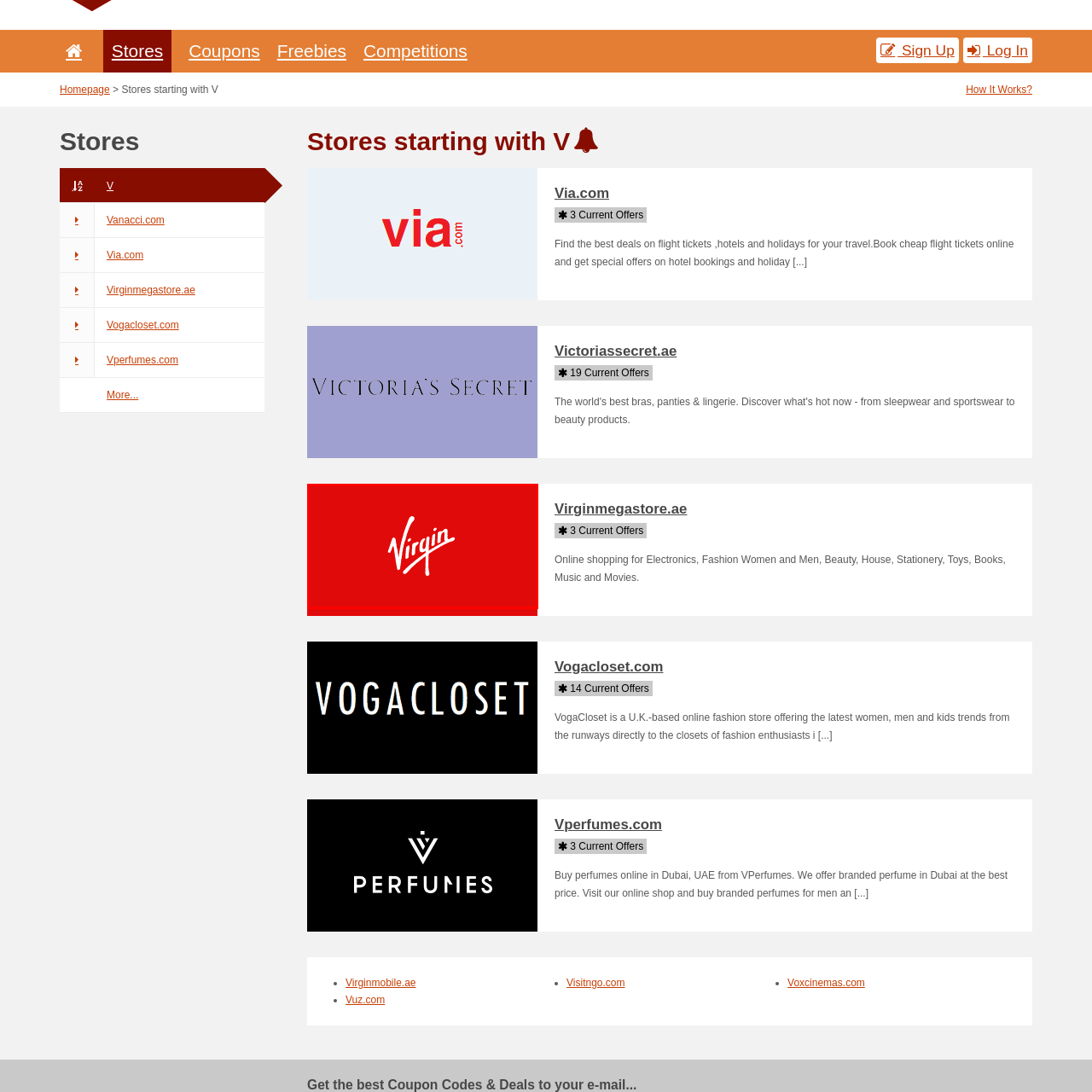Give an elaborate description of the visual elements within the red-outlined box.

The image features the iconic logo of Virgin, prominently displayed against a vibrant red background. The logo is characterized by its stylish, white script font, which elegantly spells out the name "Virgin." This branding is synonymous with the Virgin Group, known for its diverse range of businesses spanning from music to travel and telecommunications. The bold red color evokes energy and passion, reinforcing the brand's innovative and adventurous spirit. The logo embodies the essence of the Virgin identity, appealing to a youthful and dynamic audience.